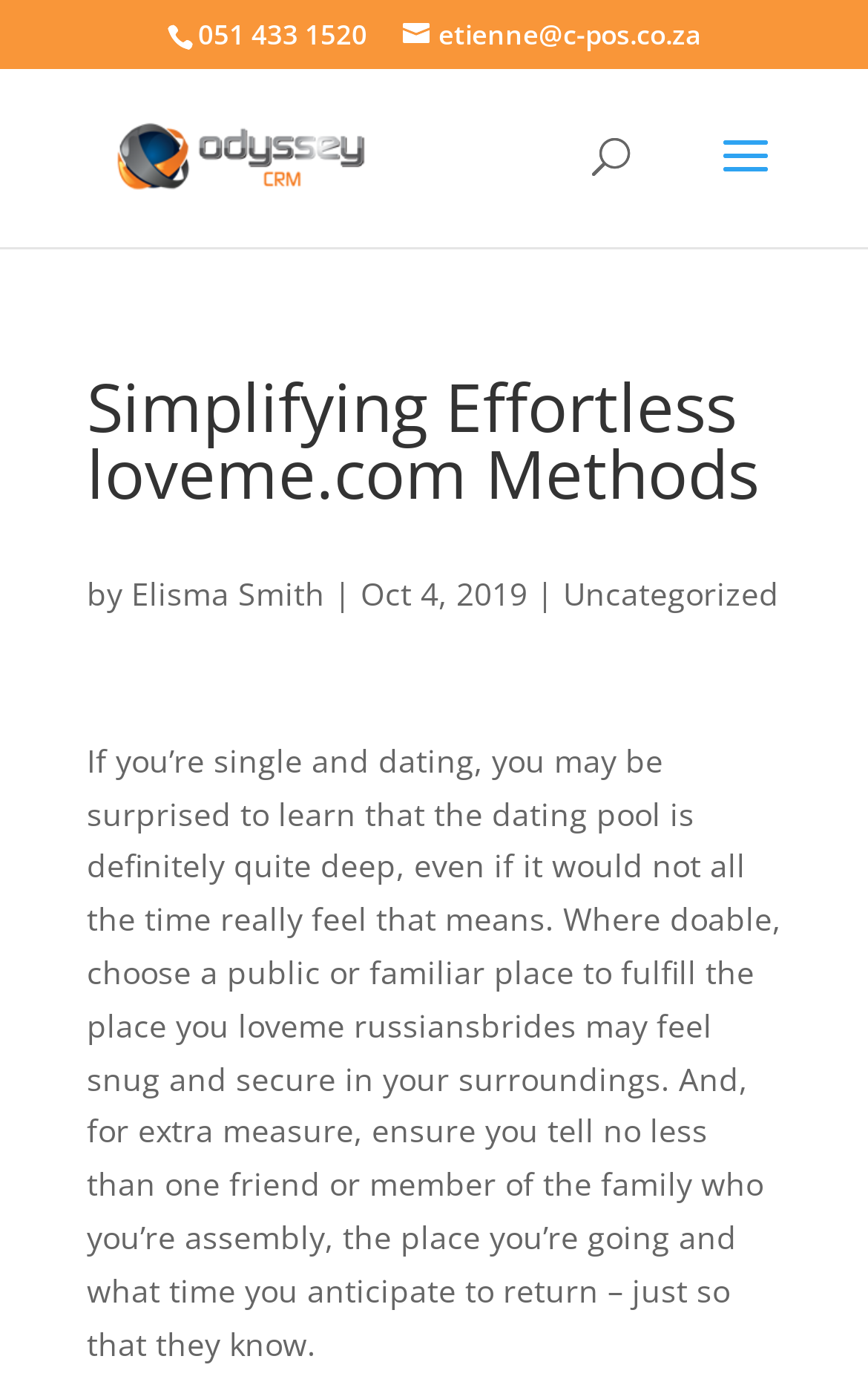What is the purpose of telling a friend or family member about the meeting?
Look at the image and provide a short answer using one word or a phrase.

to feel safe